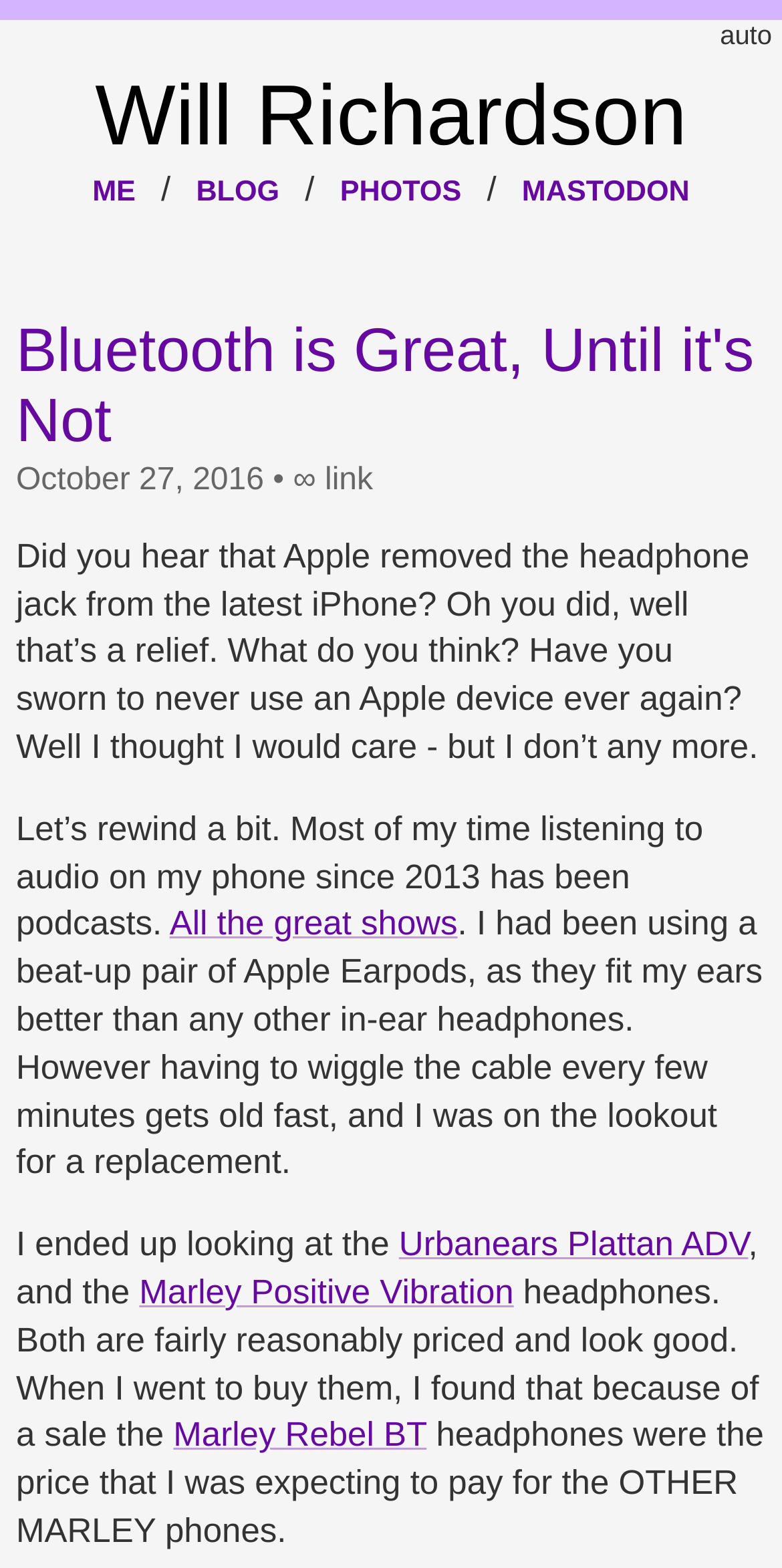What type of content does the author primarily listen to on their phone?
Answer briefly with a single word or phrase based on the image.

Podcasts